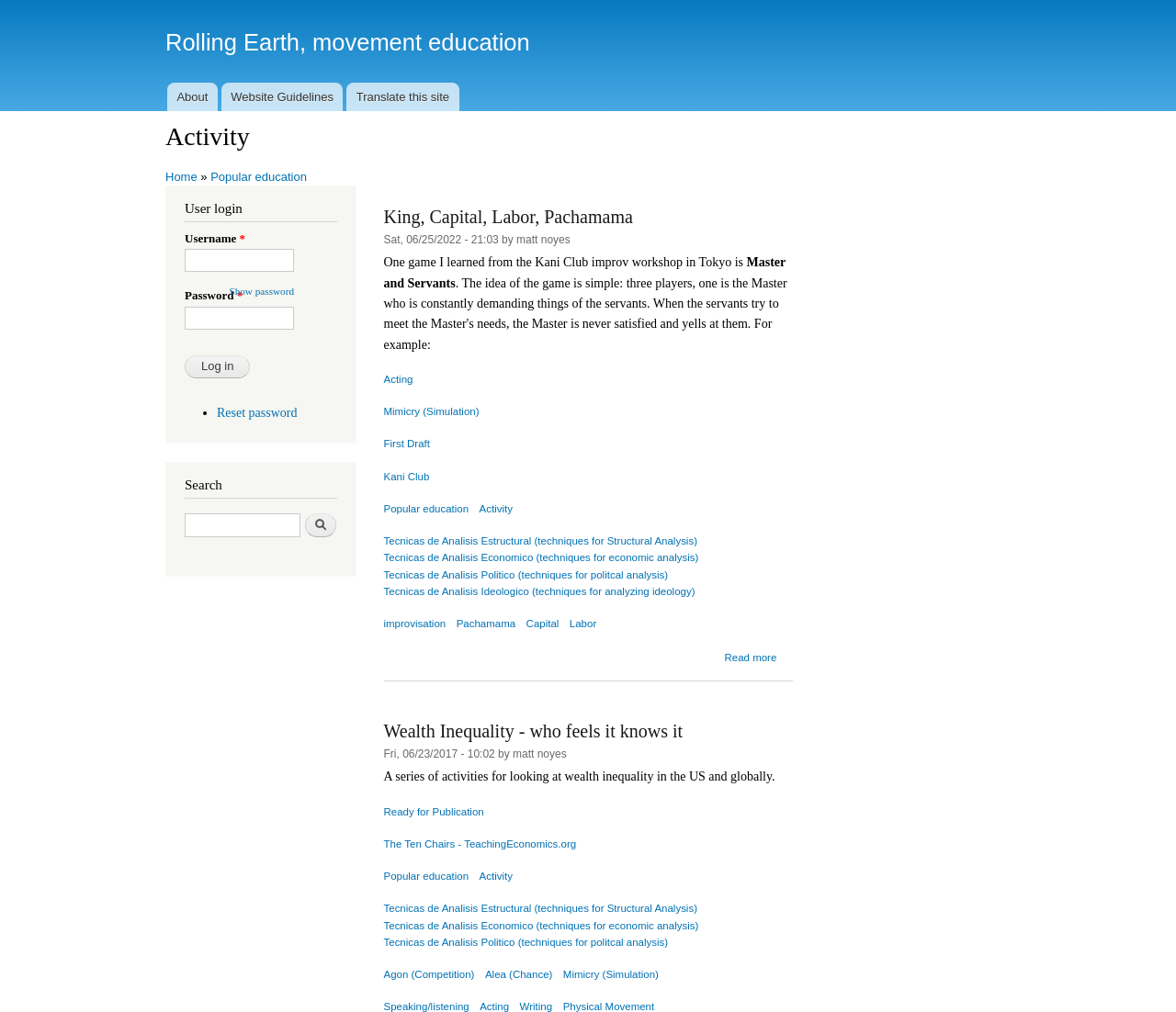Determine the bounding box coordinates for the area that needs to be clicked to fulfill this task: "Read more about King, Capital, Labor, Pachamama". The coordinates must be given as four float numbers between 0 and 1, i.e., [left, top, right, bottom].

[0.616, 0.645, 0.66, 0.656]